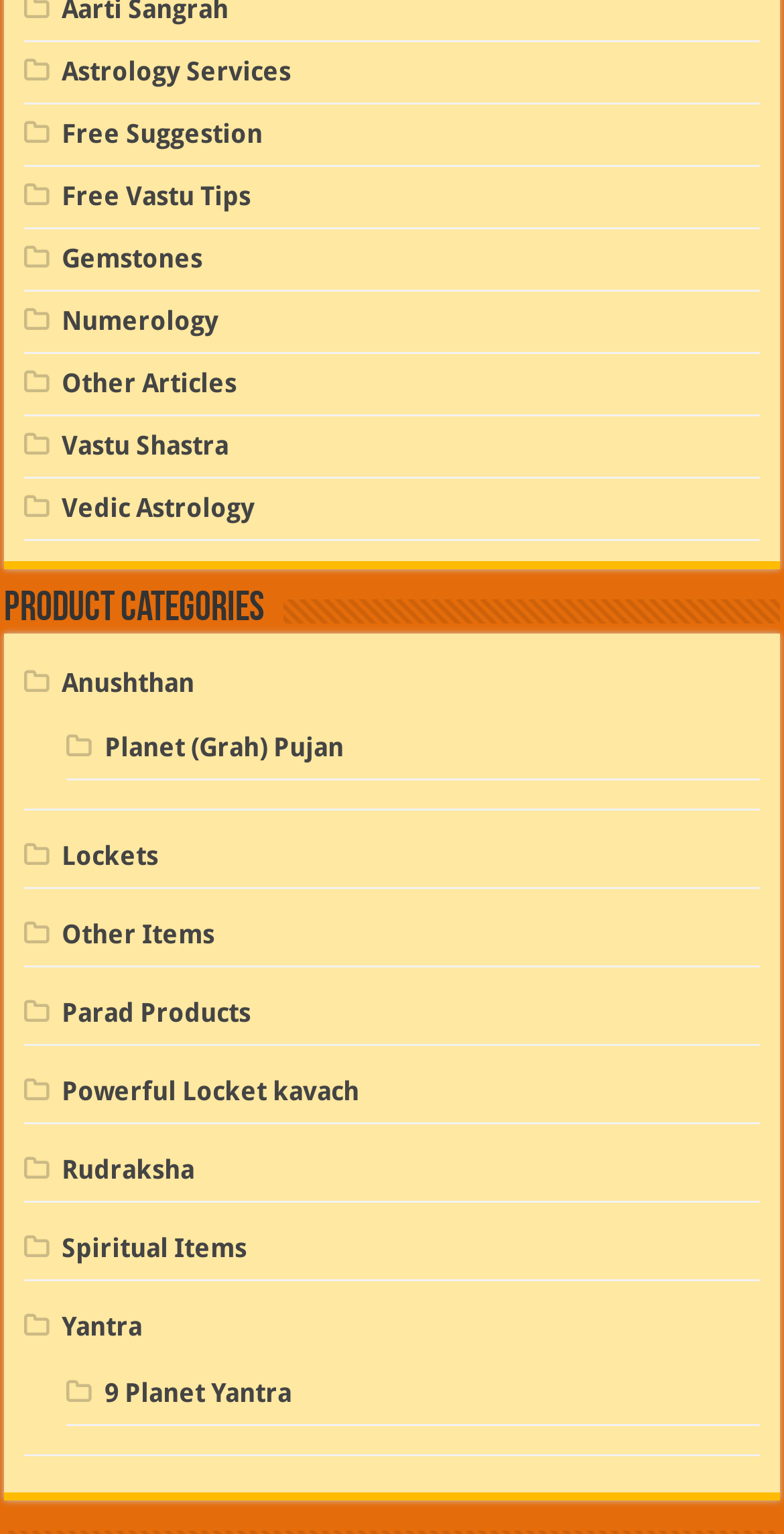Identify the bounding box coordinates of the HTML element based on this description: "Free Vastu Tips".

[0.079, 0.118, 0.32, 0.138]